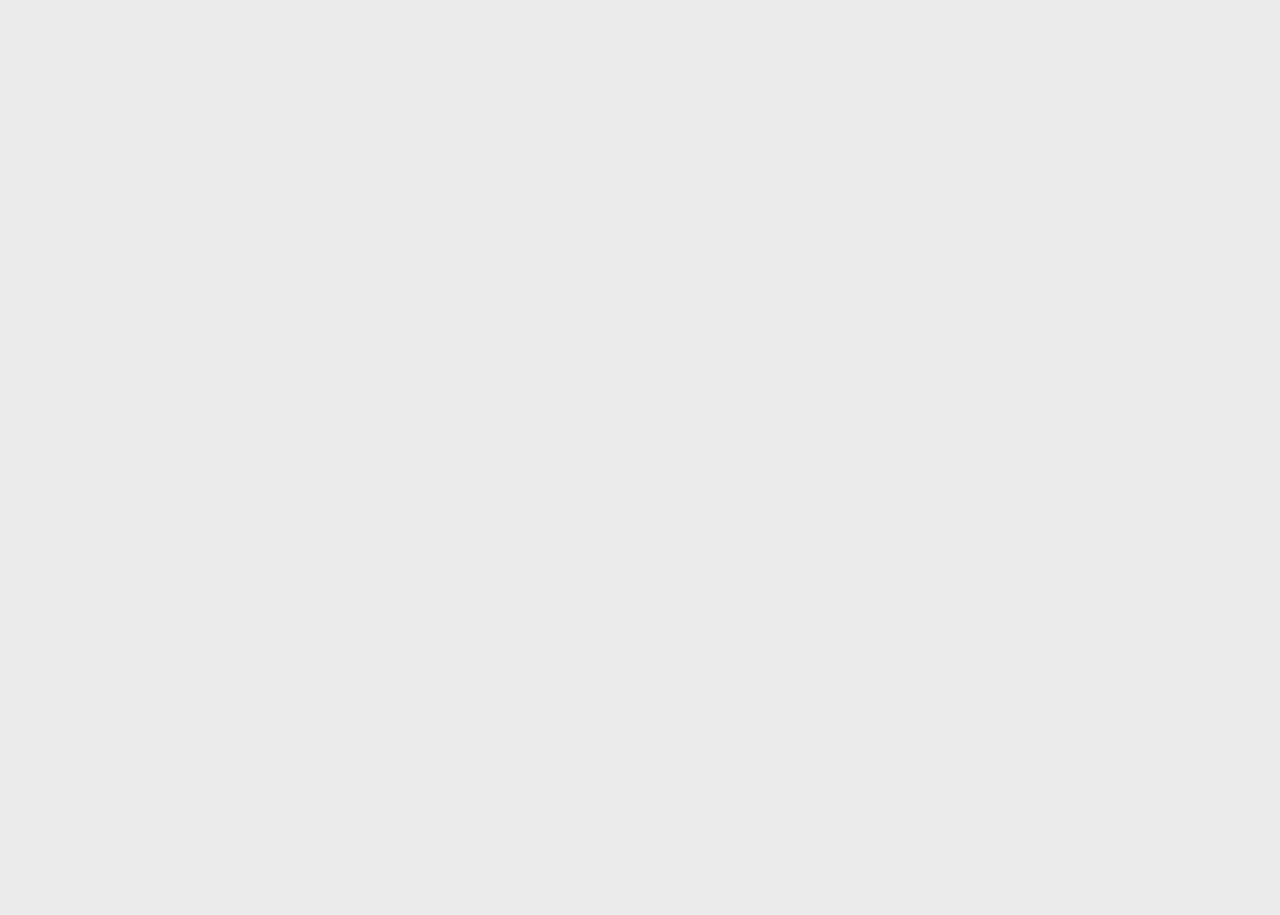What are the main categories on the webpage?
Based on the image content, provide your answer in one word or a short phrase.

About Us, Product & Services, Careers, Contact